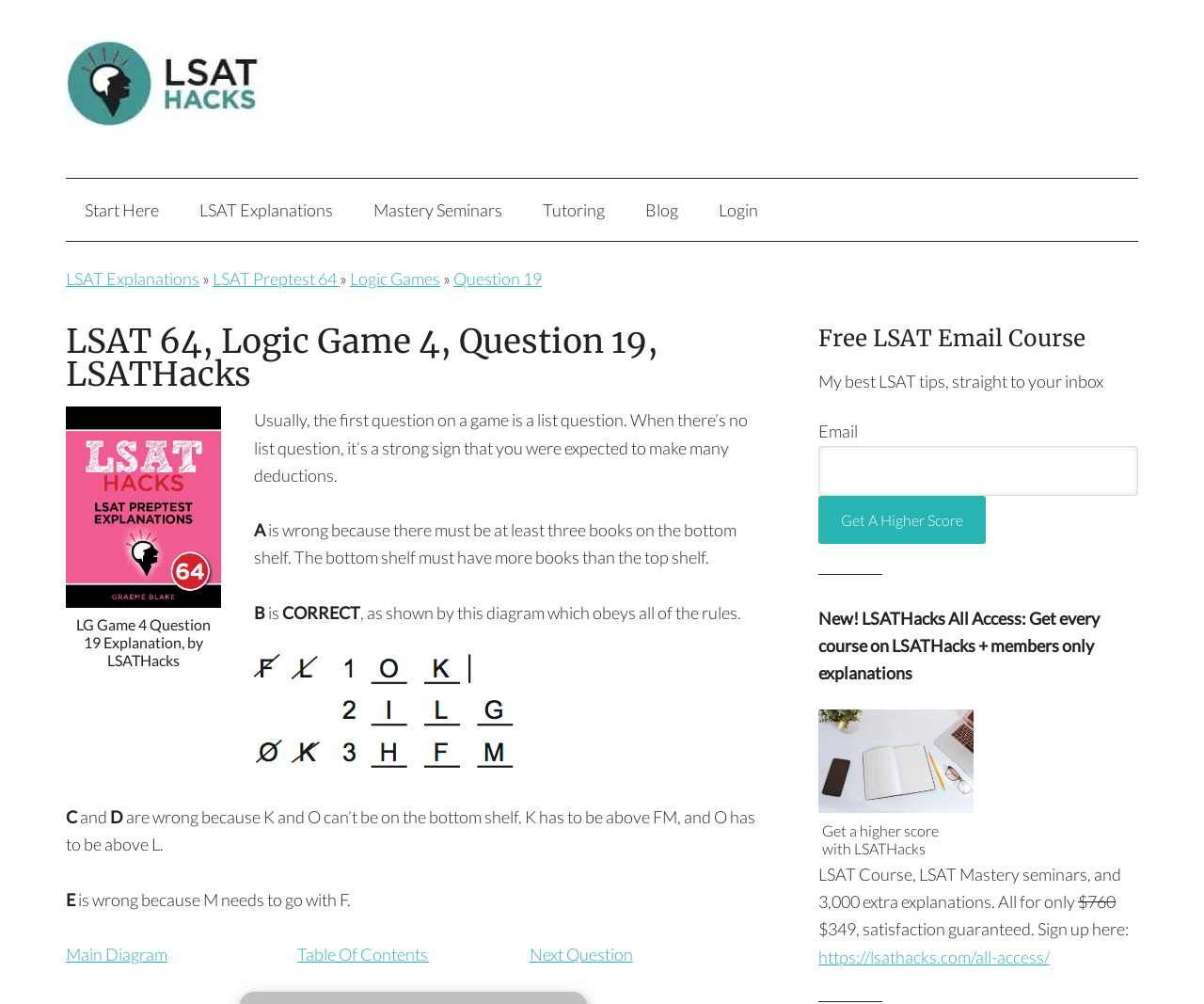Given the content of the image, can you provide a detailed answer to the question?
What is the cost of the 'LSATHacks All Access' course?

The cost of the 'LSATHacks All Access' course is $349, as indicated by the text '$349, satisfaction guaranteed. Sign up here:' and the presence of a link to the course.